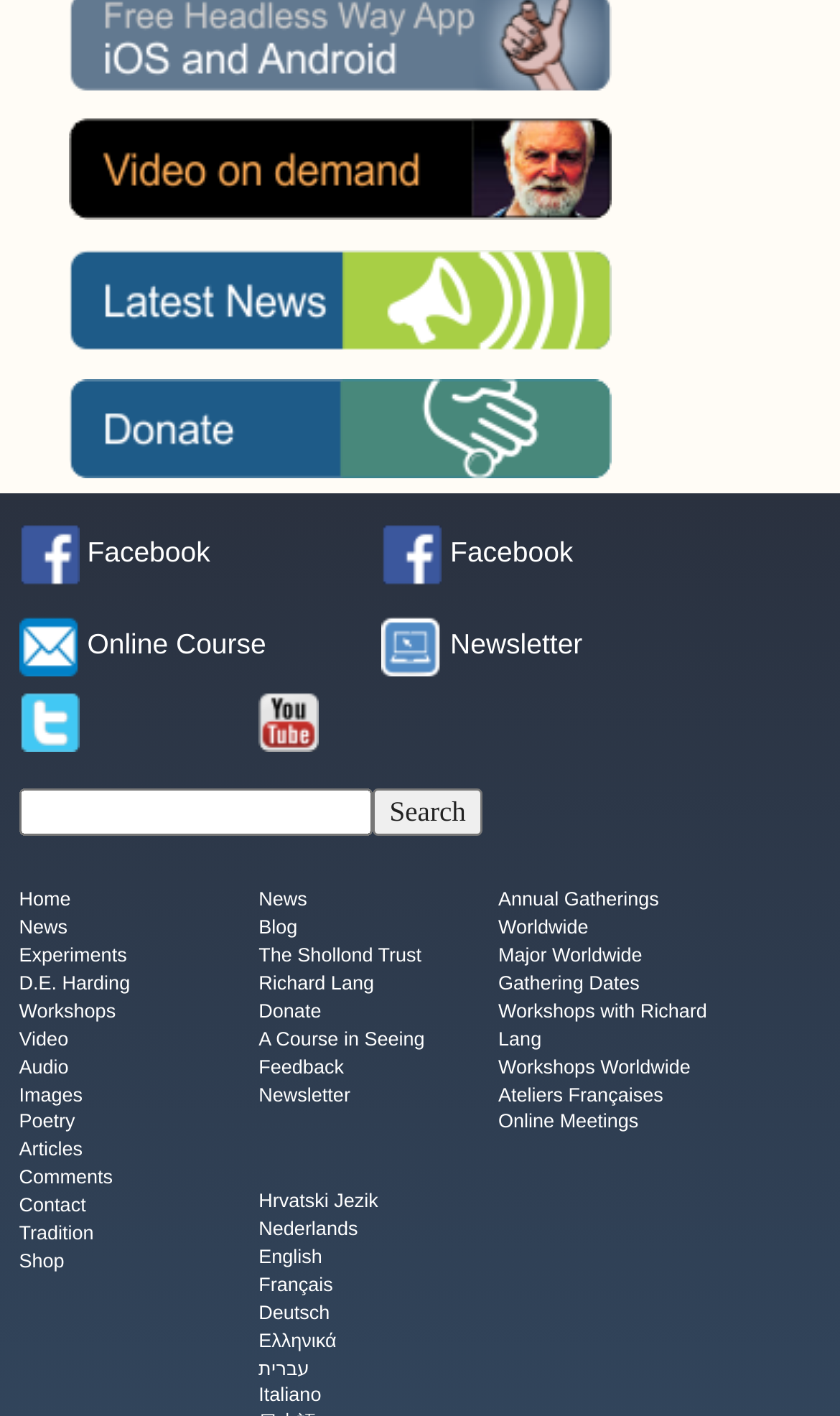Bounding box coordinates are specified in the format (top-left x, top-left y, bottom-right x, bottom-right y). All values are floating point numbers bounded between 0 and 1. Please provide the bounding box coordinate of the region this sentence describes: Nederlands

[0.308, 0.86, 0.426, 0.875]